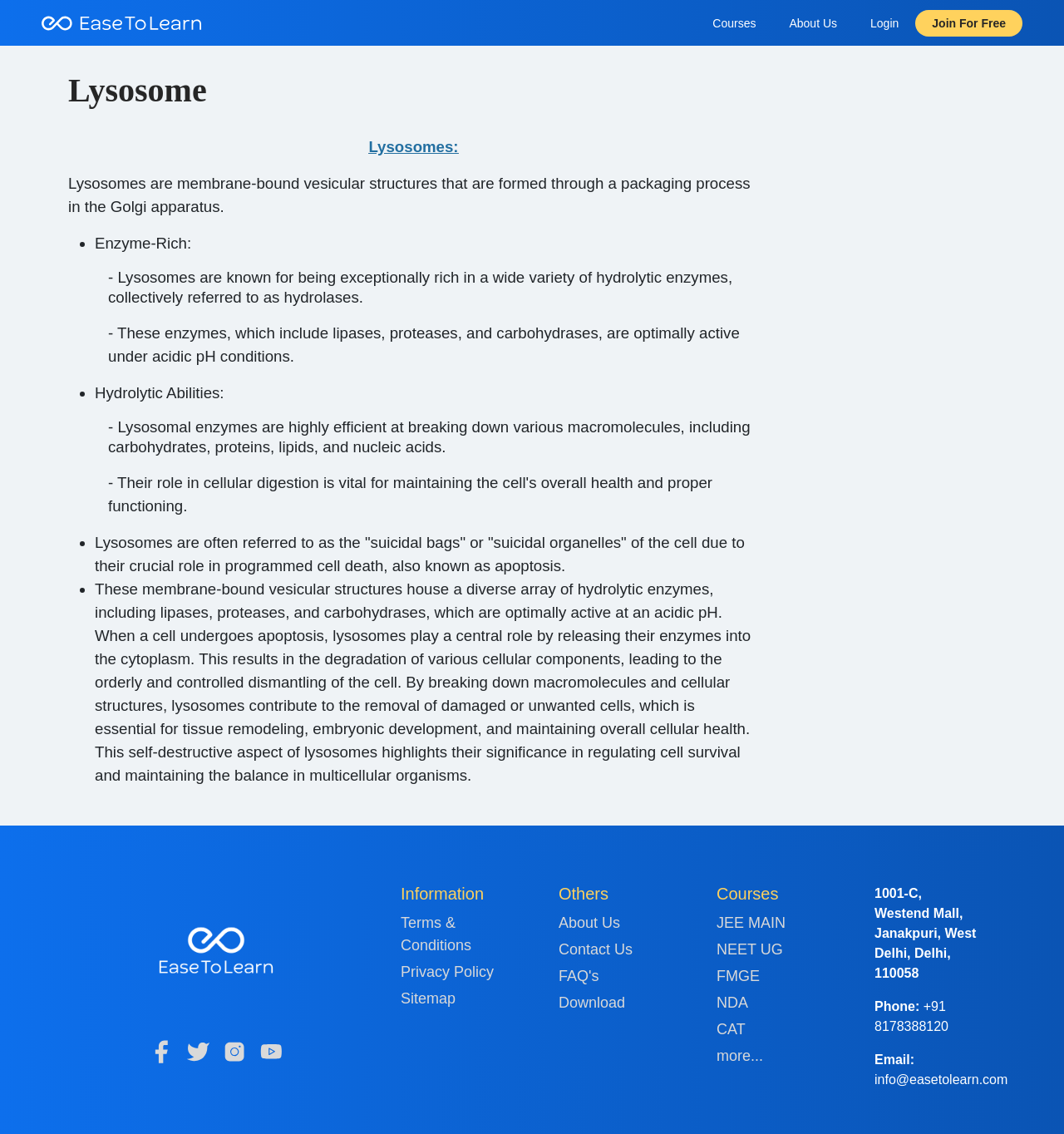Find the bounding box coordinates for the area you need to click to carry out the instruction: "check the 'blog'". The coordinates should be four float numbers between 0 and 1, indicated as [left, top, right, bottom].

None